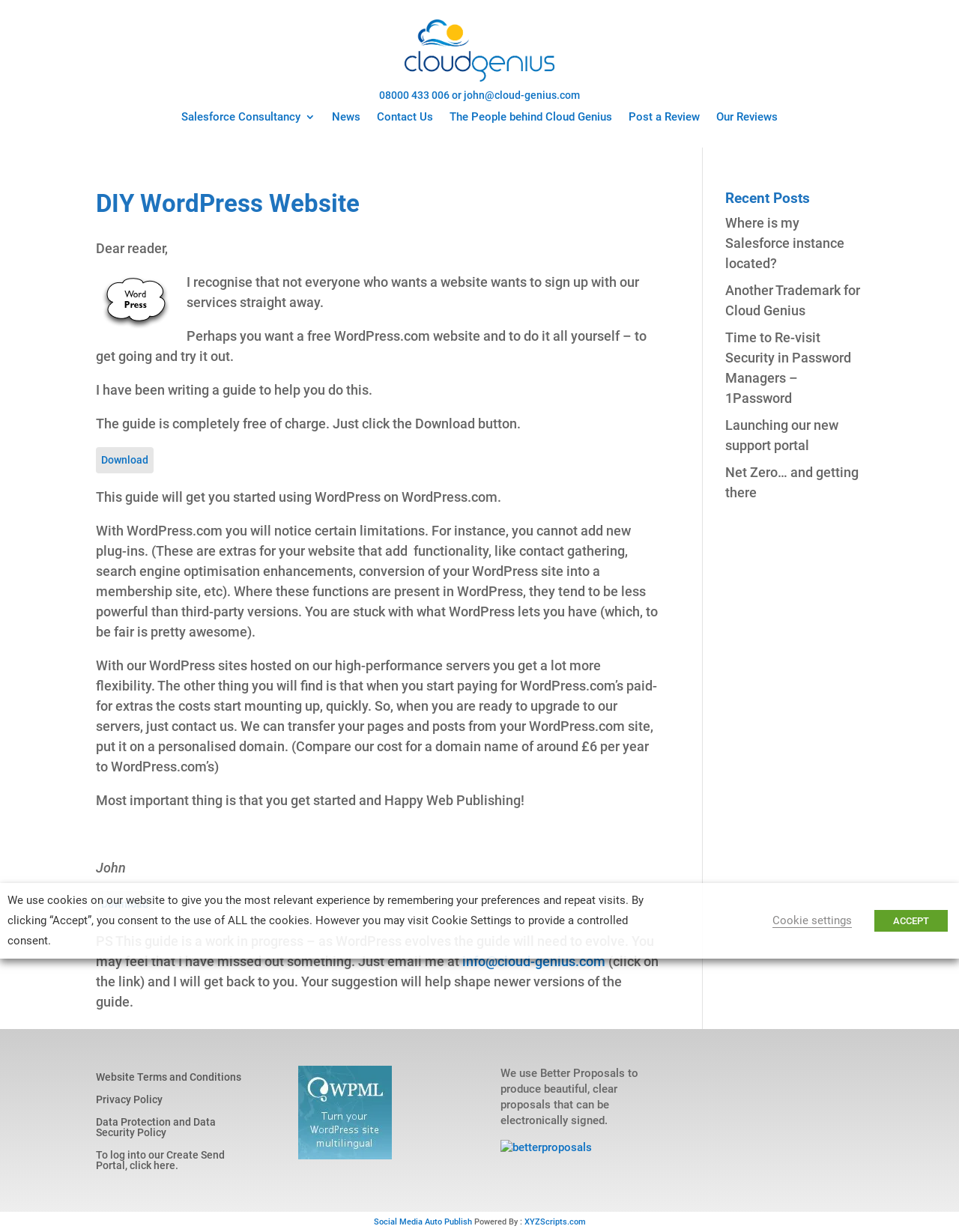Create an elaborate caption that covers all aspects of the webpage.

This webpage is about Cloud Genius Ltd, a company that offers WordPress website services. At the top, there is a logo and a navigation menu with links to "Salesforce Consultancy", "News", "Contact Us", "The People behind Cloud Genius", "Post a Review", and "Our Reviews". Below the navigation menu, there is a section with a heading "DIY WordPress Website" and a brief introduction to the company's services. 

The main content of the webpage is an article that provides a guide to creating a DIY WordPress website. The article starts with a brief introduction, followed by a section that explains the limitations of using WordPress.com, such as the inability to add new plugins. The article then promotes the company's services, highlighting the flexibility and cost-effectiveness of hosting a WordPress site on their high-performance servers.

The article also includes a call-to-action, encouraging readers to download a free guide to creating a DIY WordPress website. There are two "Download" links, one at the top and one at the bottom of the article. The article concludes with a message from John, the author, and an invitation to provide feedback and suggestions for improving the guide.

On the right side of the webpage, there is a section with a heading "Recent Posts" that lists several links to news articles, including "Where is my Salesforce instance located?", "Another Trademark for Cloud Genius", and "Time to Re-visit Security in Password Managers – 1Password".

At the bottom of the webpage, there is a footer section with links to "Website Terms and Conditions", "Privacy Policy", "Data Protection and Data Security Policy", and "To log into our Create Send Portal, click here". There are also links to "Multilingual WordPress" and "Better Proposals", with accompanying images. Finally, there is a "Powered By" section with a link to "XYZScripts.com" and a social media auto-publish link.